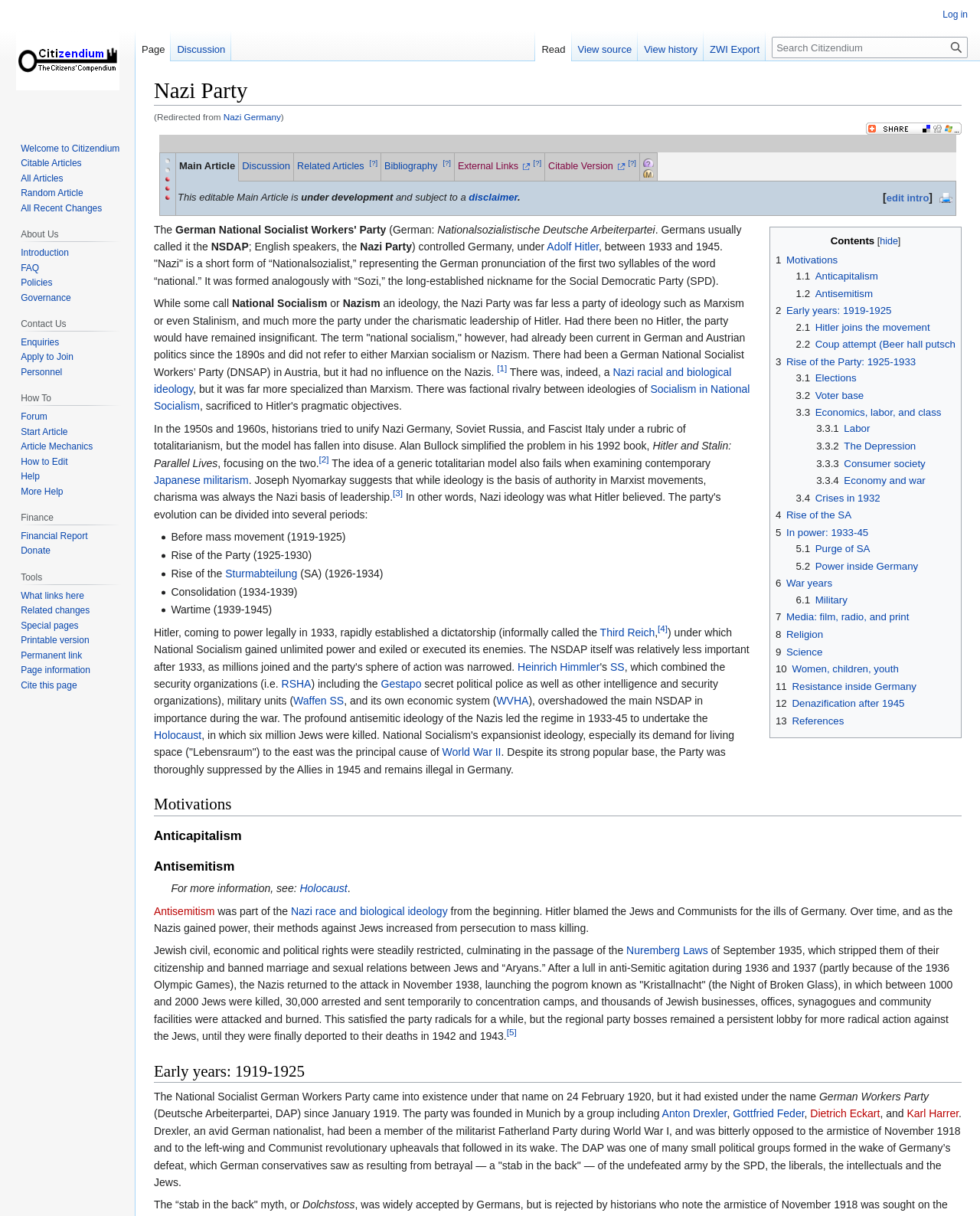Please pinpoint the bounding box coordinates for the region I should click to adhere to this instruction: "View the discussion page".

[0.247, 0.132, 0.296, 0.141]